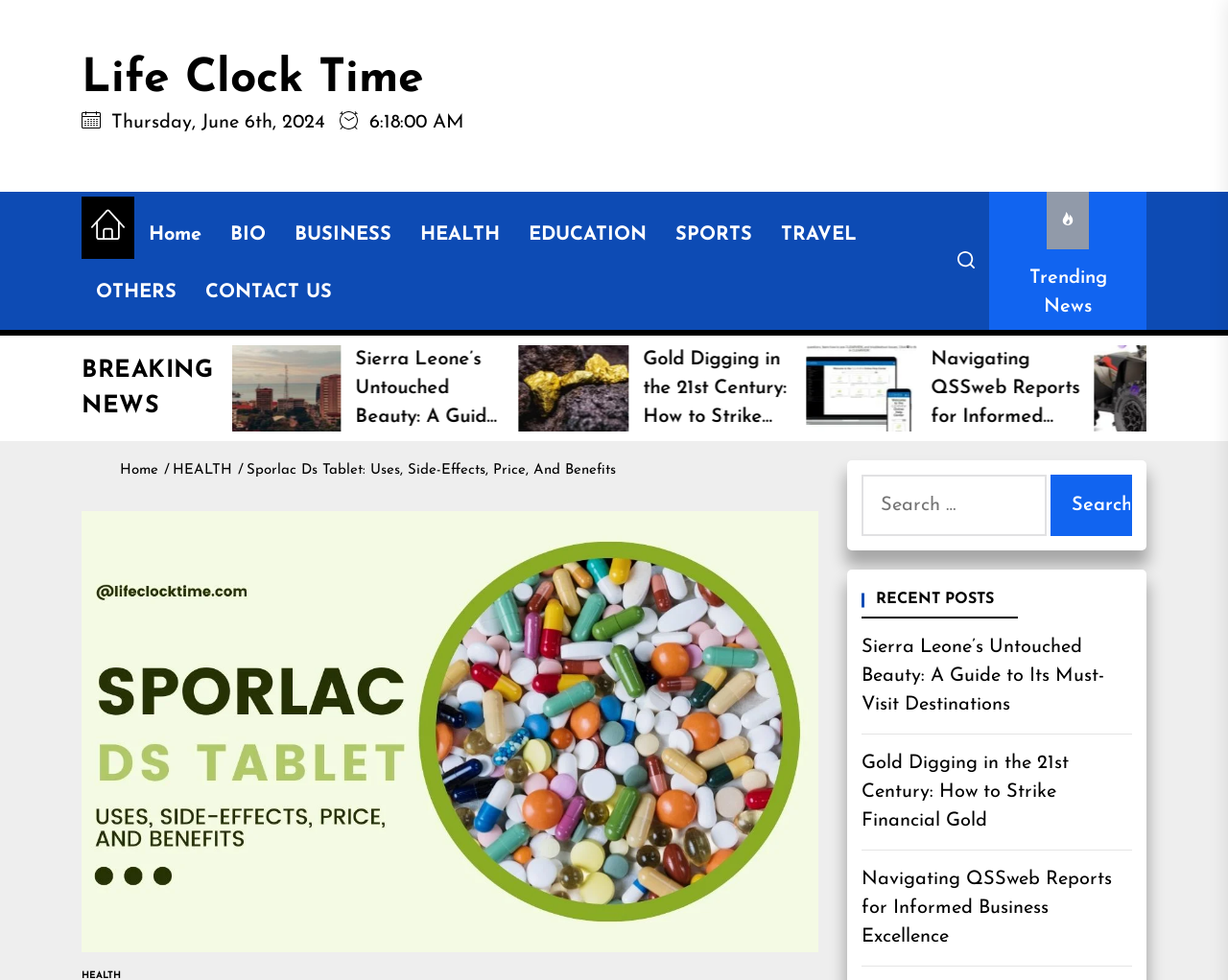Using the webpage screenshot and the element description Trending News, determine the bounding box coordinates. Specify the coordinates in the format (top-left x, top-left y, bottom-right x, bottom-right y) with values ranging from 0 to 1.

[0.806, 0.196, 0.934, 0.342]